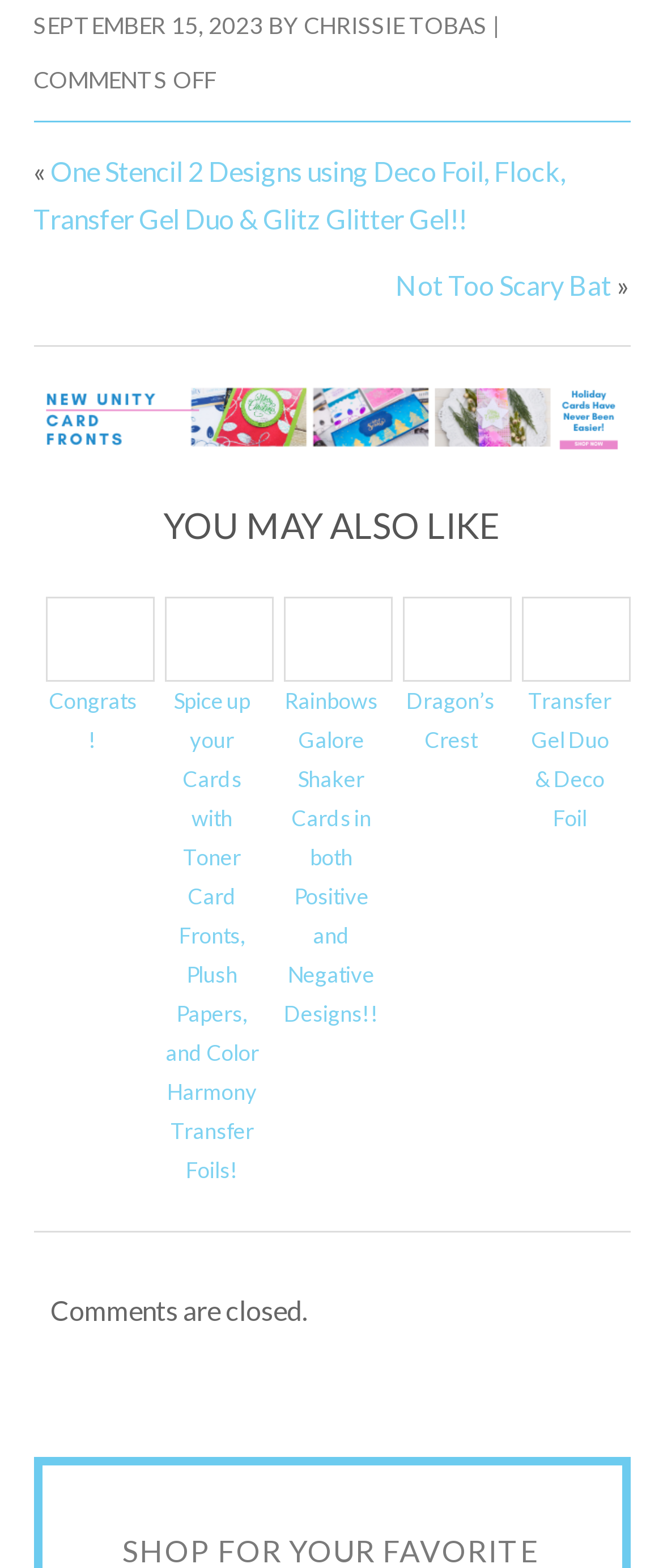Use the information in the screenshot to answer the question comprehensively: What is the first link in the footer of the webpage?

The first link in the footer of the webpage can be found in the '«' section, and it says 'One Stencil 2 Designs using Deco Foil, Flock, Transfer Gel Duo & Glitz Glitter Gel!!'.